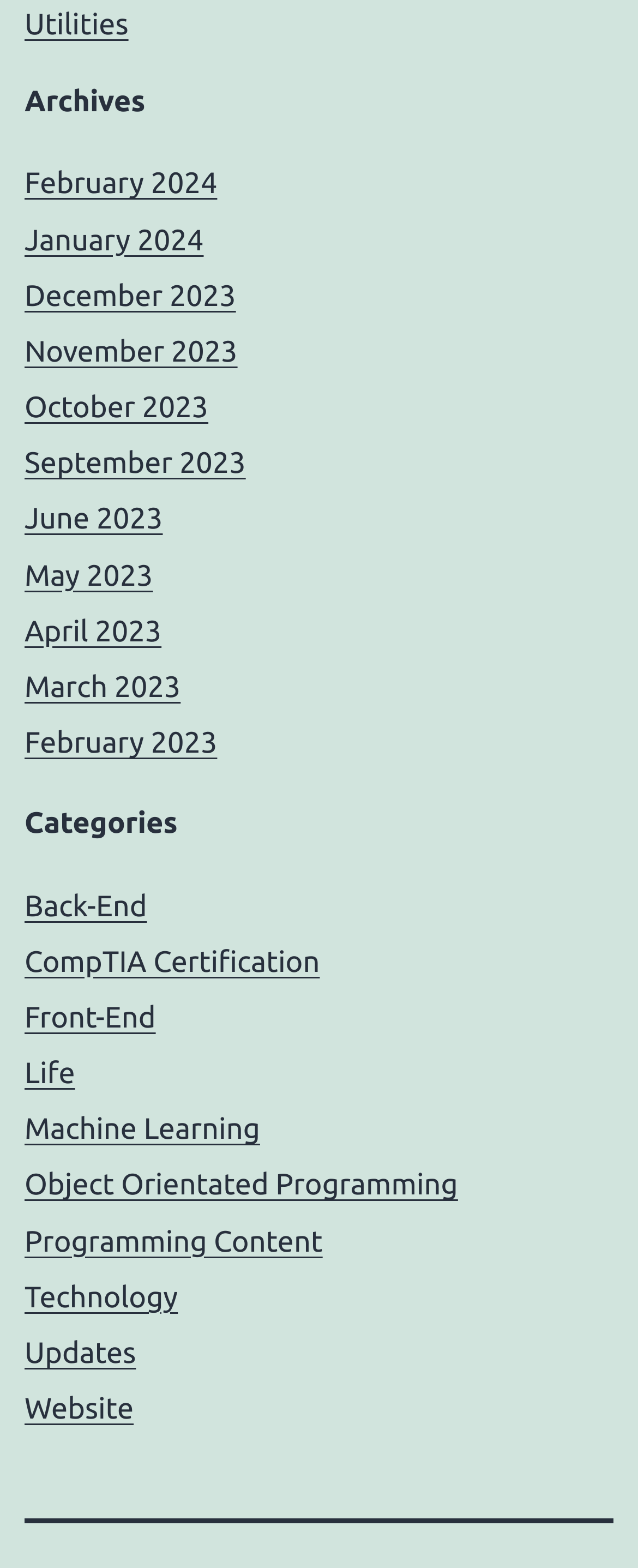Please identify the bounding box coordinates of the clickable region that I should interact with to perform the following instruction: "view archives for February 2024". The coordinates should be expressed as four float numbers between 0 and 1, i.e., [left, top, right, bottom].

[0.038, 0.107, 0.341, 0.128]